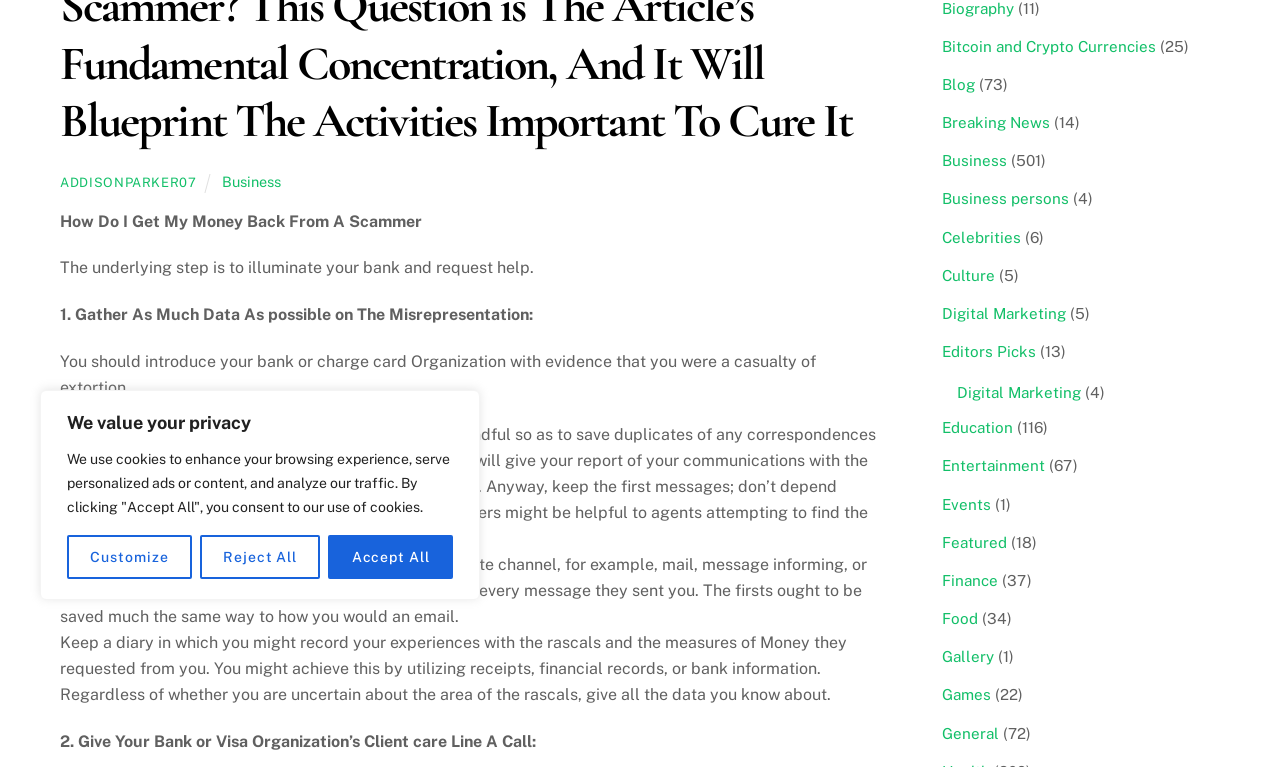Provide the bounding box coordinates of the UI element this sentence describes: "Business persons".

[0.736, 0.248, 0.835, 0.27]